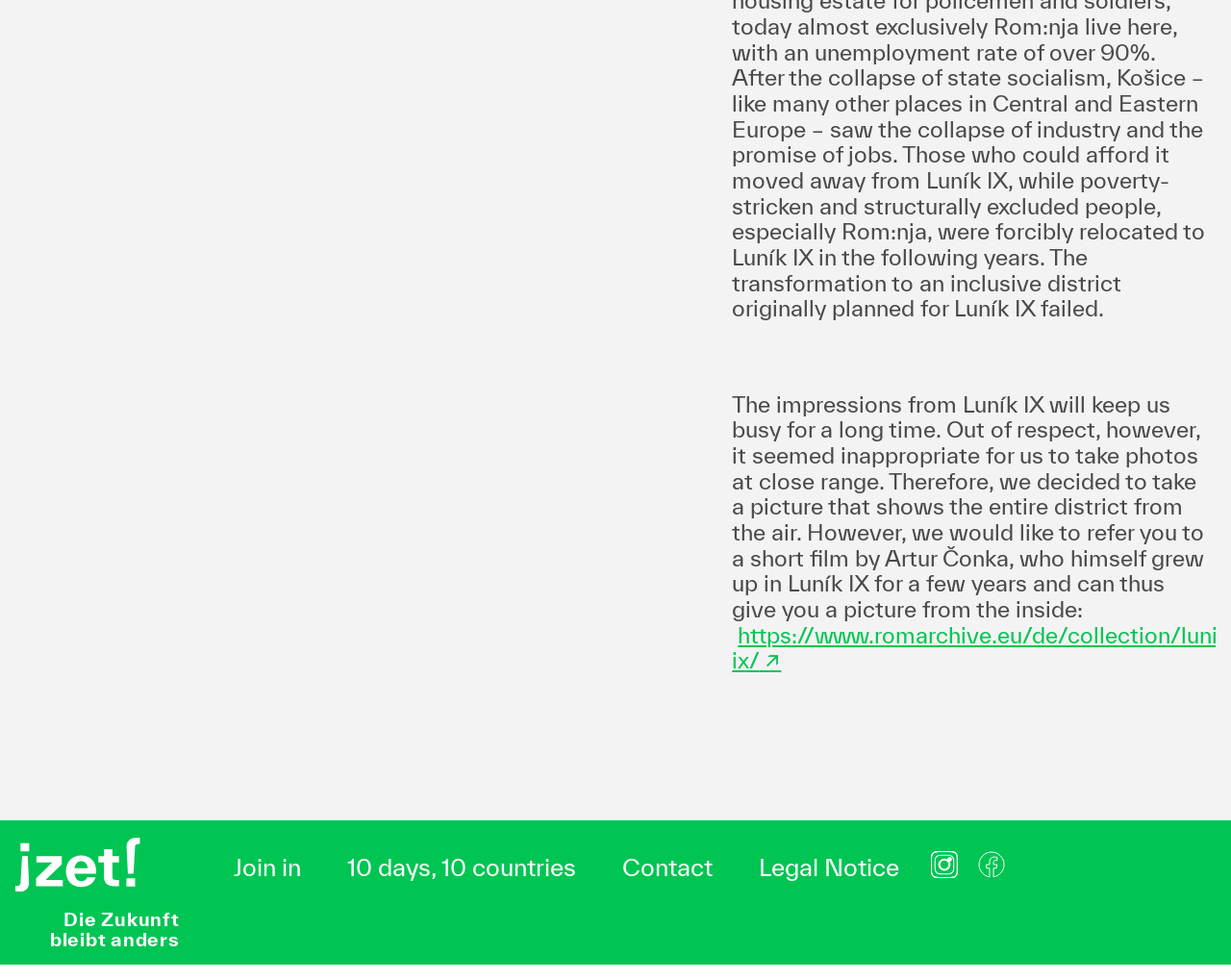Extract the bounding box coordinates for the described element: "Instagram". The coordinates should be represented as four float numbers between 0 and 1: [left, top, right, bottom].

[0.755, 0.885, 0.78, 0.912]